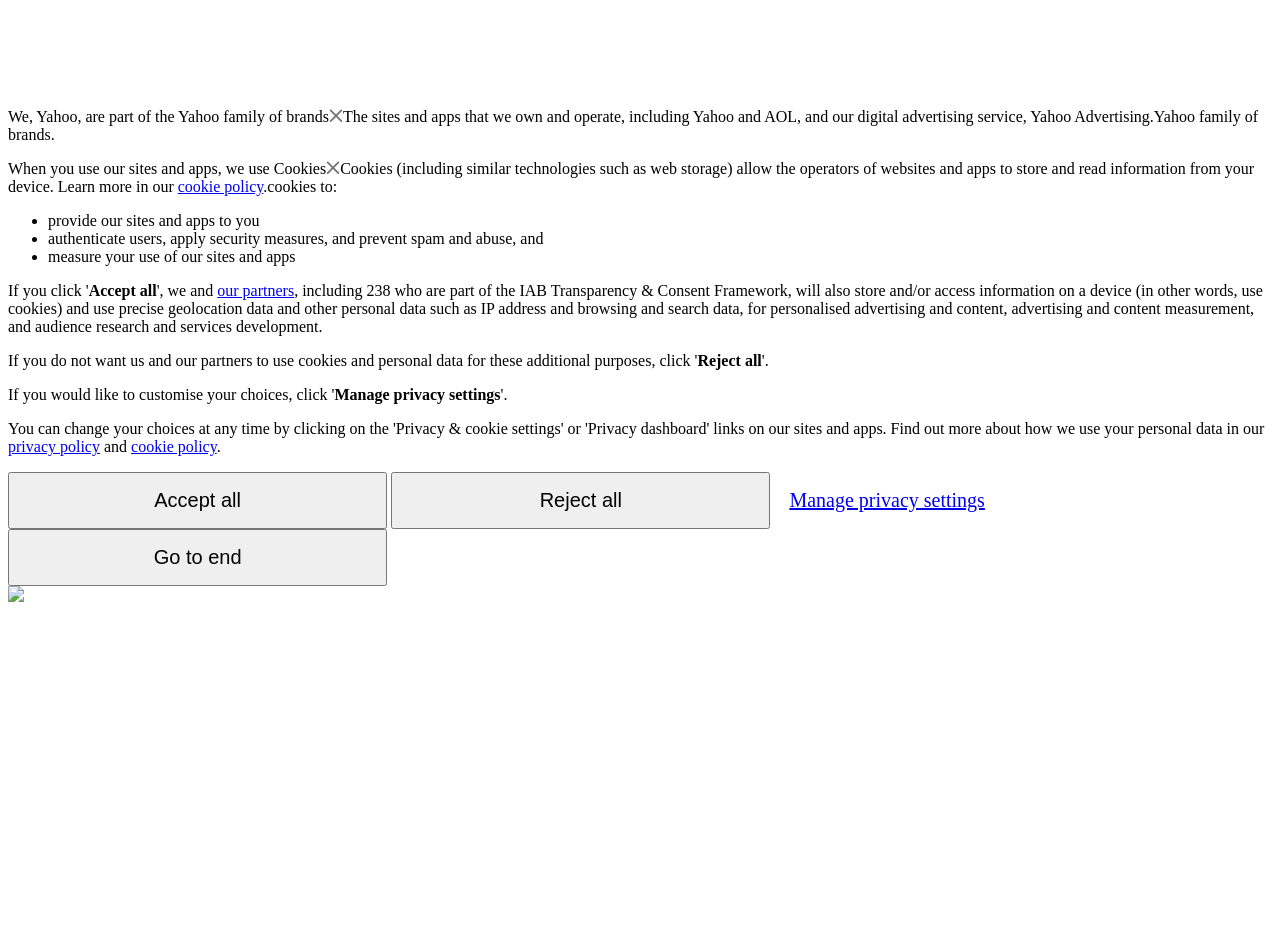What is the purpose of cookies according to the webpage?
Based on the visual details in the image, please answer the question thoroughly.

The webpage mentions that cookies are used to 'provide our sites and apps to you', 'authenticate users, apply security measures, and prevent spam and abuse', and 'measure your use of our sites and apps'.